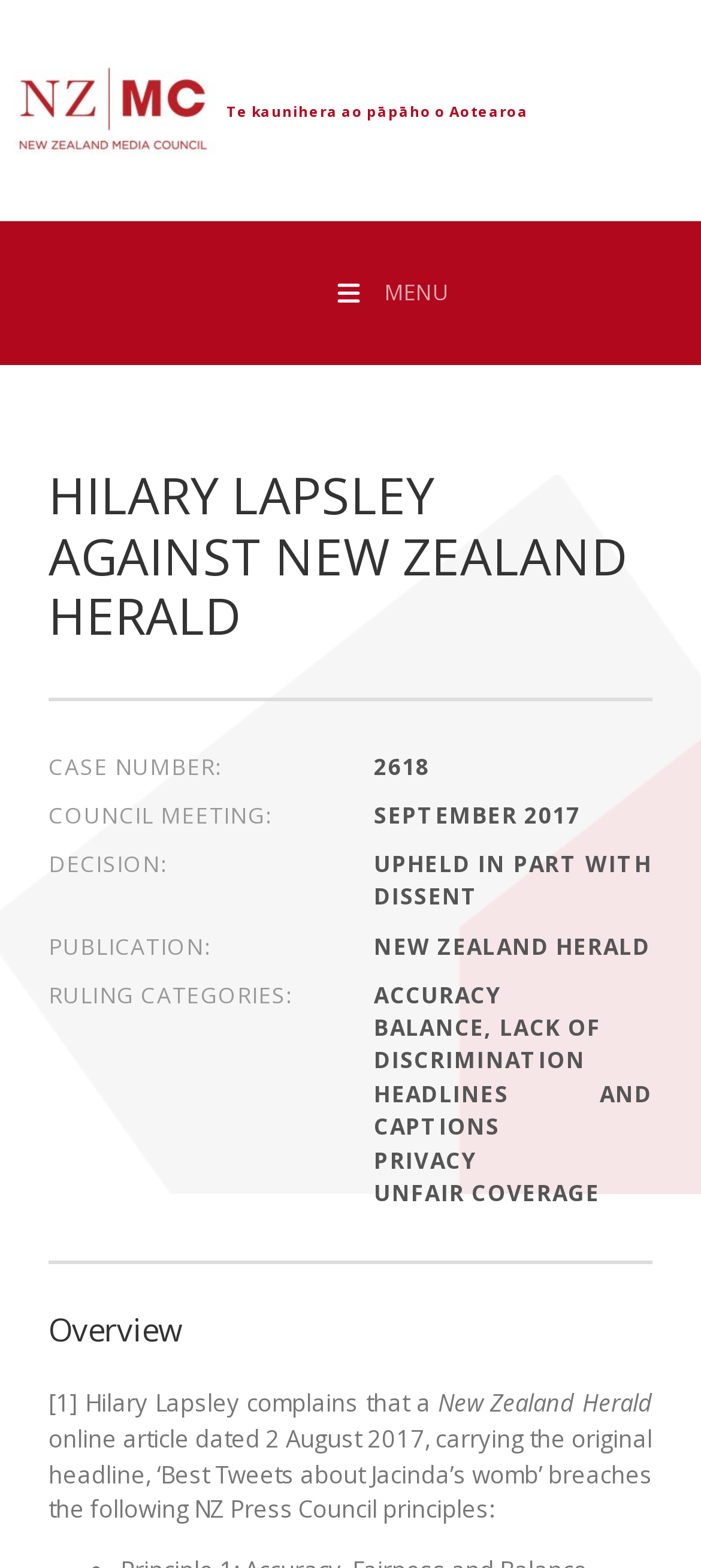Observe the image and answer the following question in detail: What is the publication name?

I found the publication name by examining the static text elements on the webpage. I looked for the text 'PUBLICATION:' and found its corresponding value 'NEW ZEALAND HERALD'.